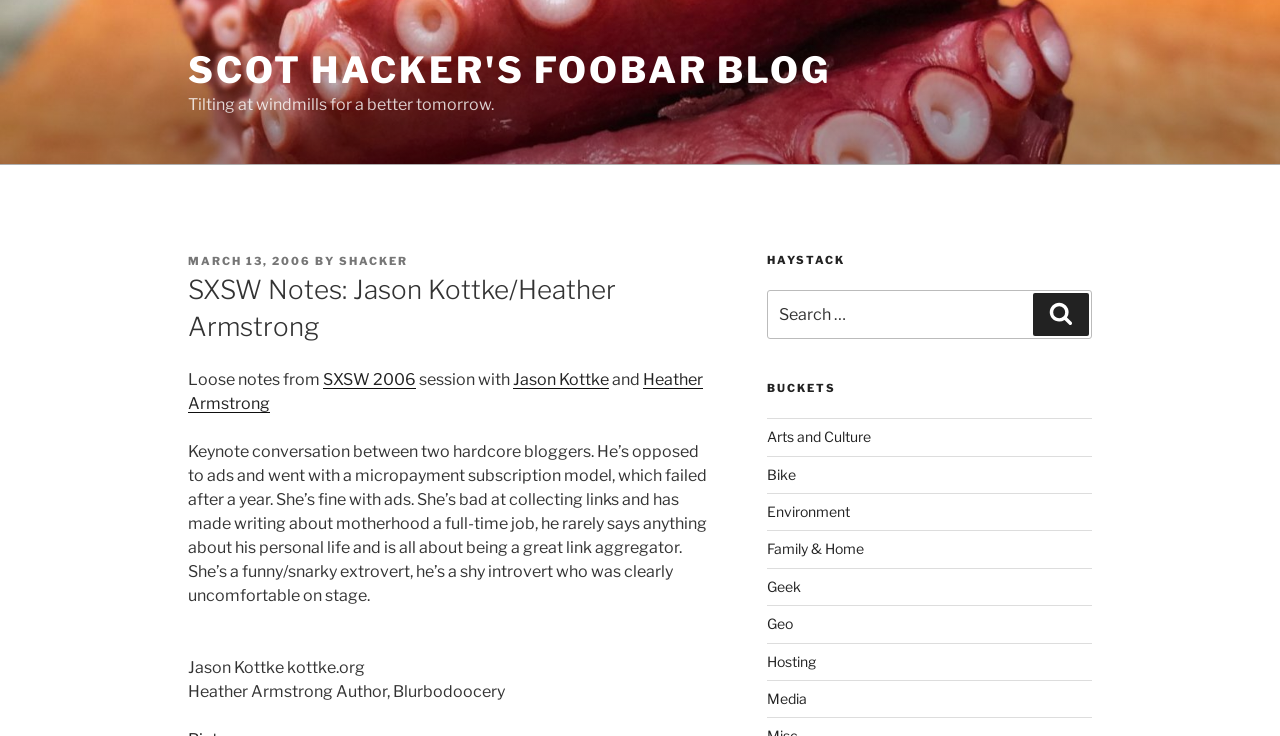Please find and report the bounding box coordinates of the element to click in order to perform the following action: "Click the 'Sign in' link". The coordinates should be expressed as four float numbers between 0 and 1, in the format [left, top, right, bottom].

None